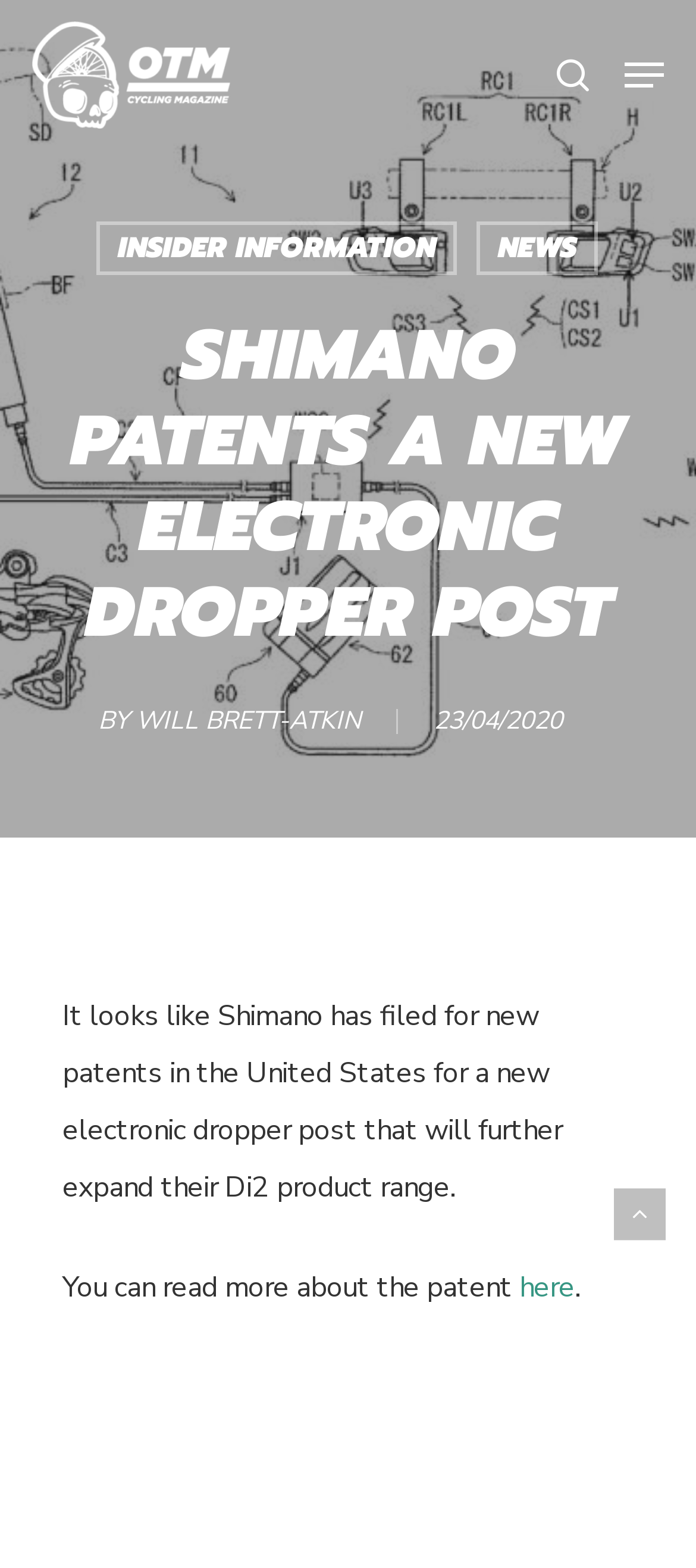What is the date of the article?
Please answer the question as detailed as possible.

I found the answer by looking at the section below the main heading, where it says '23/04/2020'.